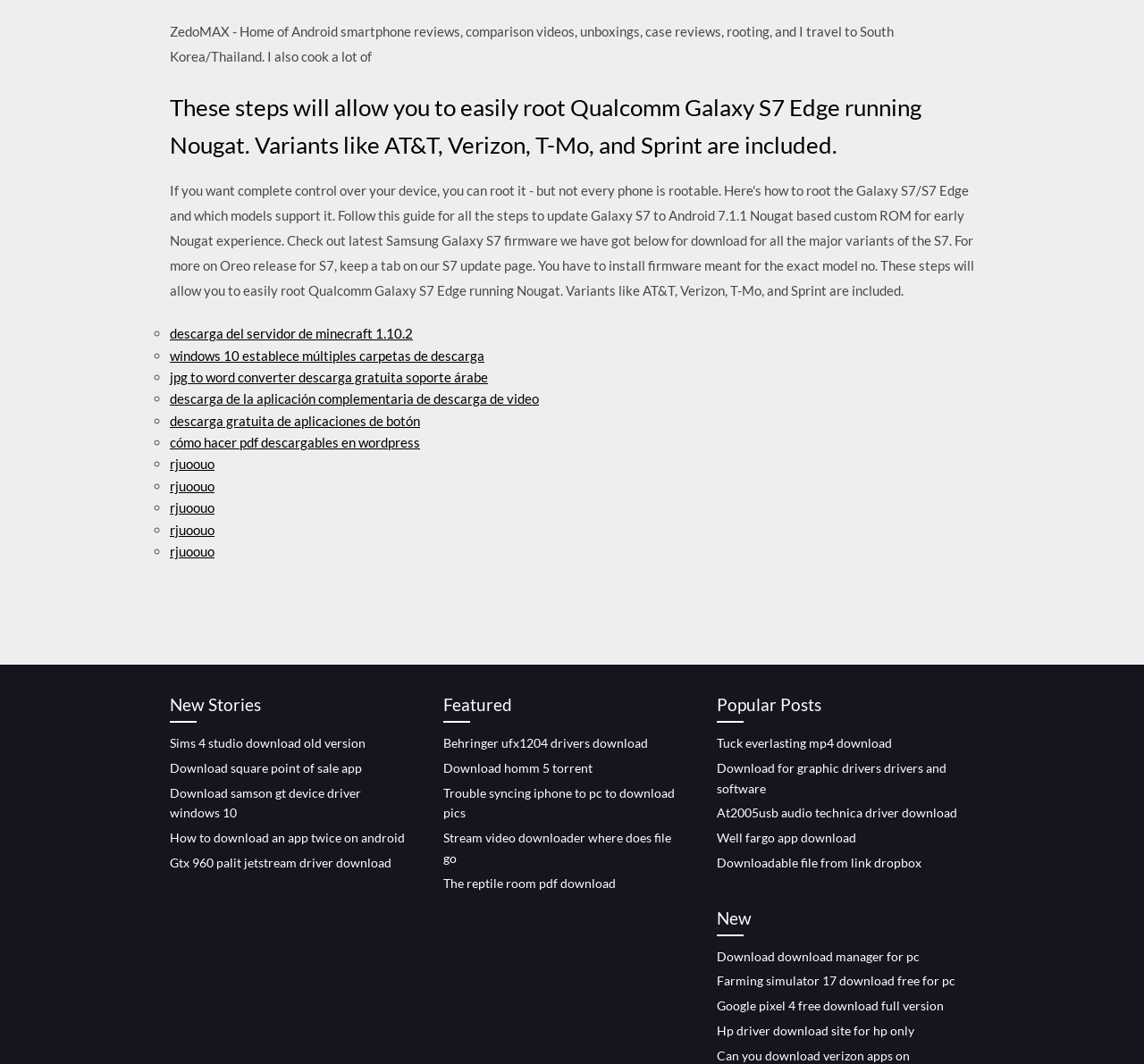Find the bounding box coordinates of the element to click in order to complete this instruction: "Click on 'Tuck everlasting mp4 download'". The bounding box coordinates must be four float numbers between 0 and 1, denoted as [left, top, right, bottom].

[0.627, 0.691, 0.78, 0.705]